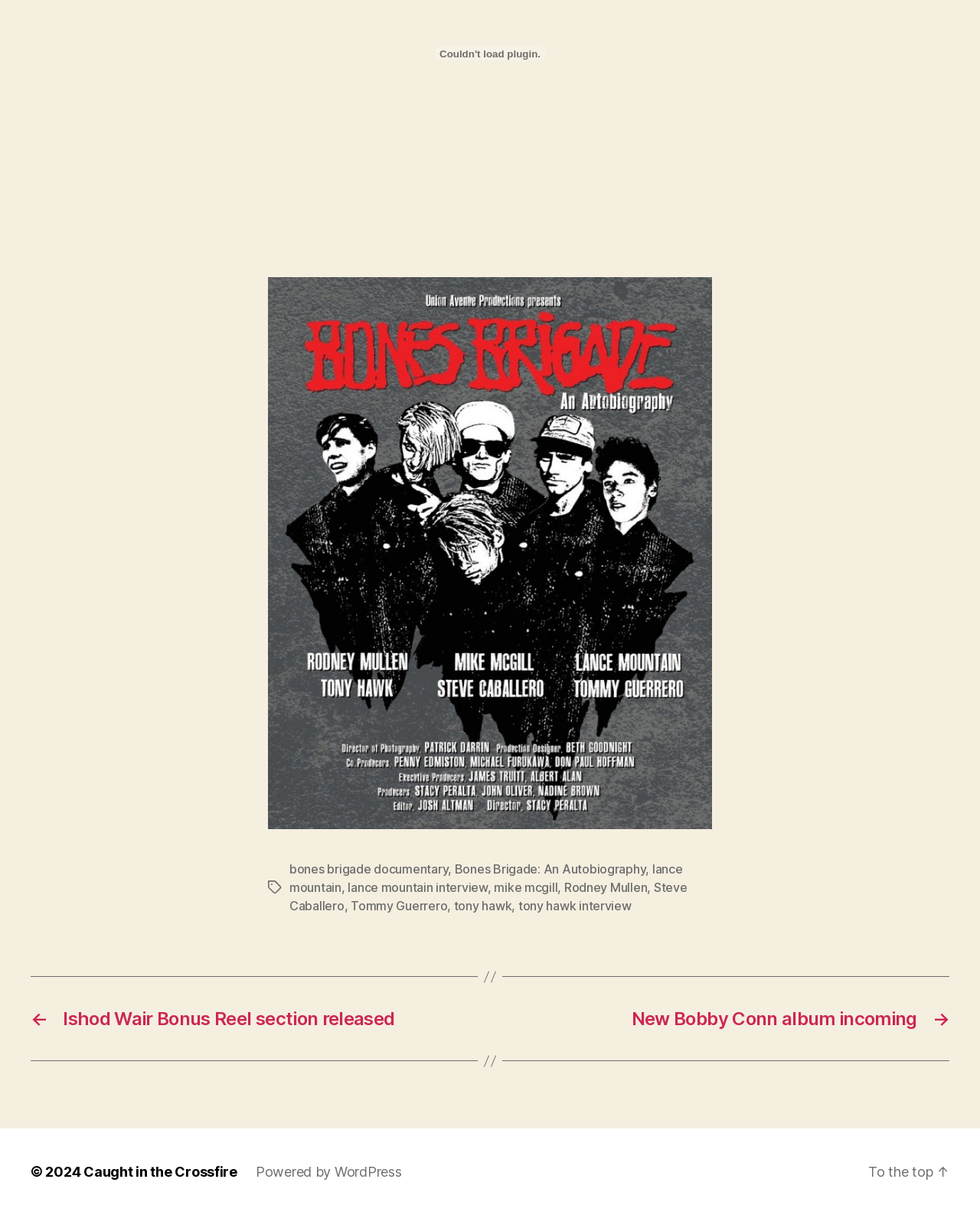What is the copyright year of this webpage?
Based on the image, answer the question with a single word or brief phrase.

2024